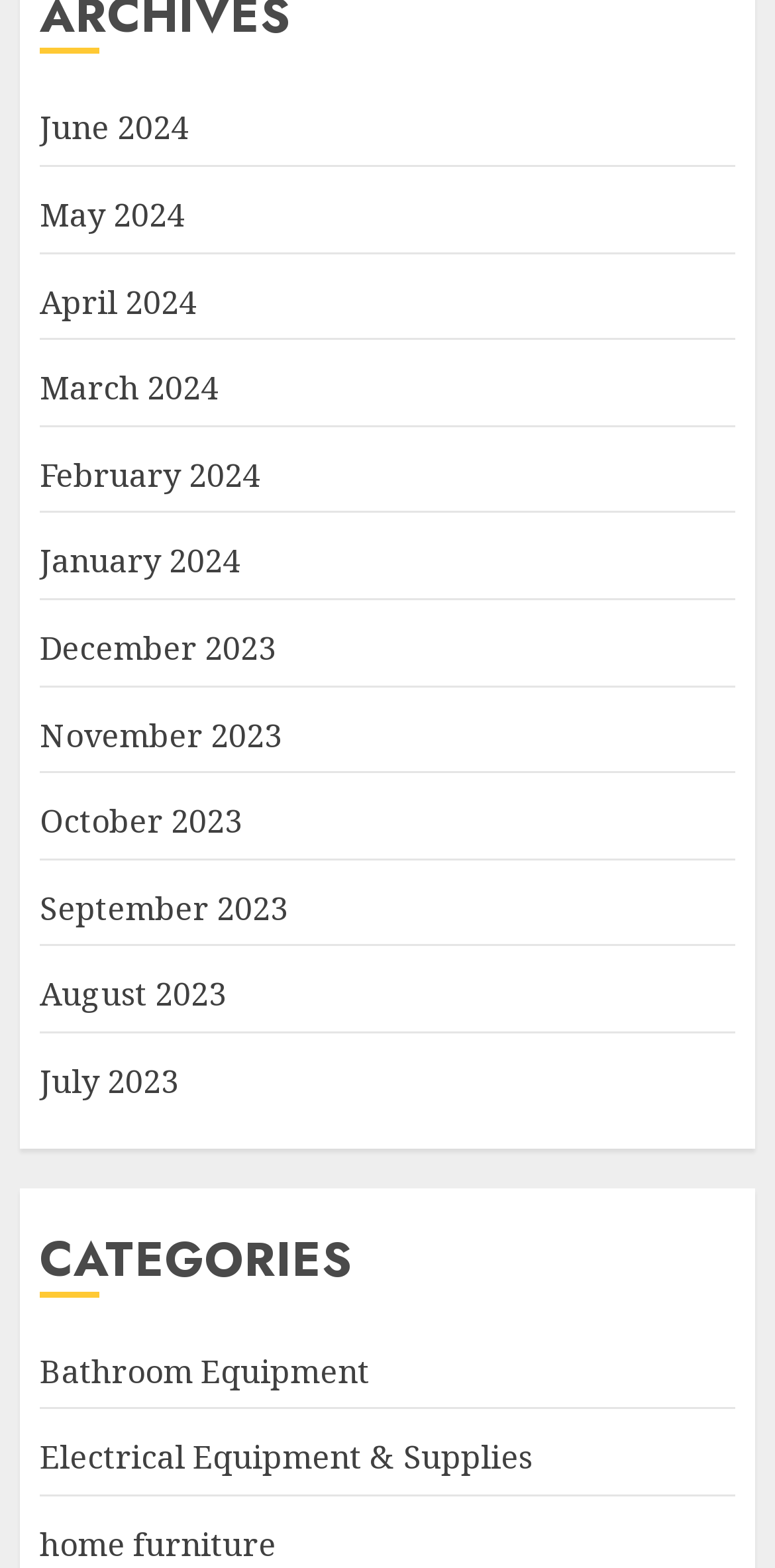What is the earliest month listed?
Look at the screenshot and respond with a single word or phrase.

December 2023